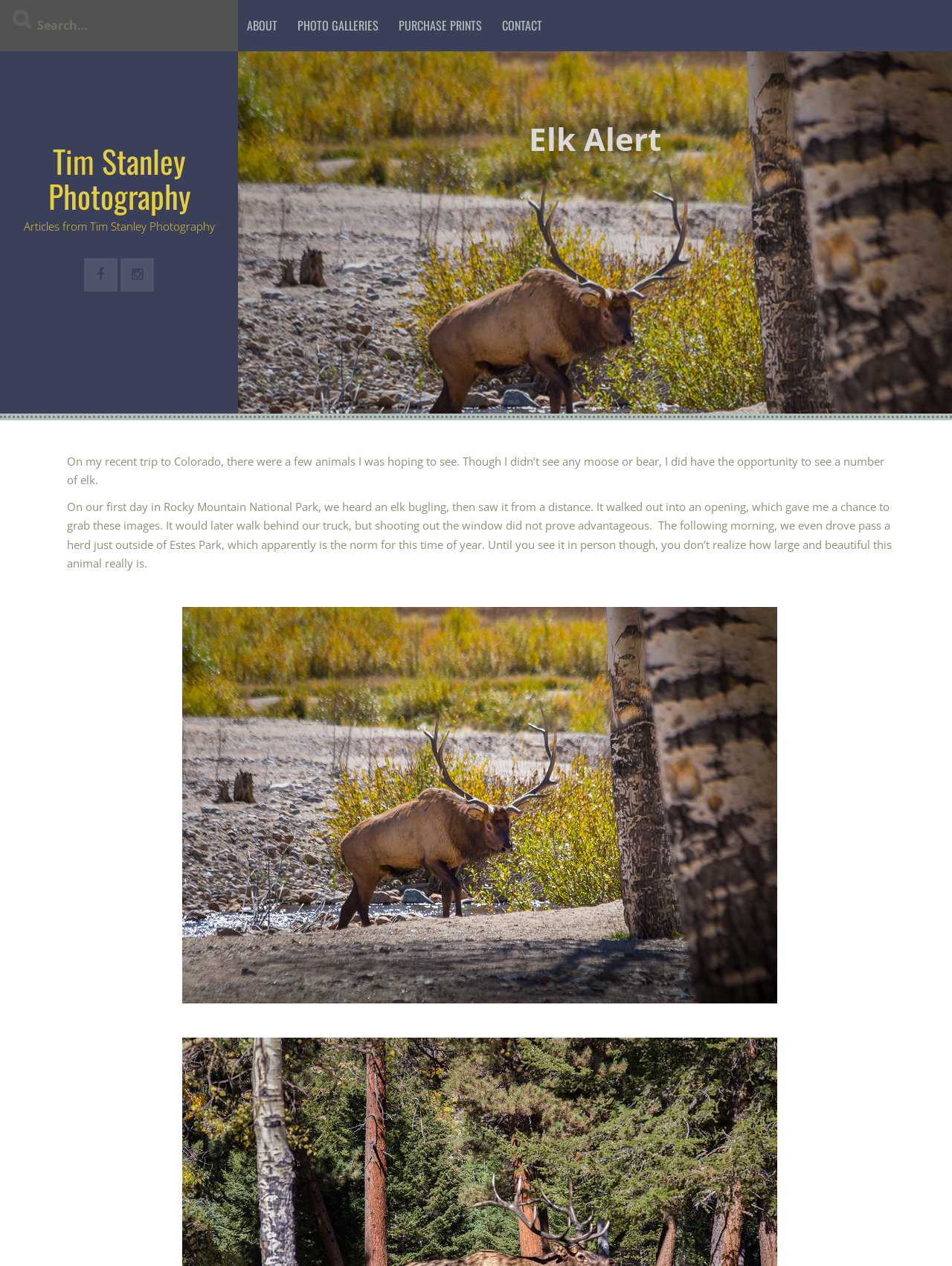Create an elaborate caption that covers all aspects of the webpage.

The webpage is about Tim Stanley Photography, with a focus on an article titled "Elk Alert". At the top left corner, there is a search box with a magnifying glass icon. Next to it, there are four navigation links: "ABOUT", "PHOTO GALLERIES", "PURCHASE PRINTS", and "CONTACT", which are aligned horizontally.

Below the navigation links, there is a large heading "Tim Stanley Photography" with a link to the same title. Underneath, there is a smaller heading "Articles from Tim Stanley Photography". To the right of this heading, there are two social media links, represented by icons.

The main content of the webpage is the article "Elk Alert", which has a large heading at the top. The article consists of two paragraphs of text, describing the author's experience of seeing elk in Rocky Mountain National Park. The text is accompanied by a large image of an elk in the park, which takes up most of the width of the page and is positioned below the text. The image is captioned "An elk in Rocky Mountain National Park. Photo by Tim Stanley."